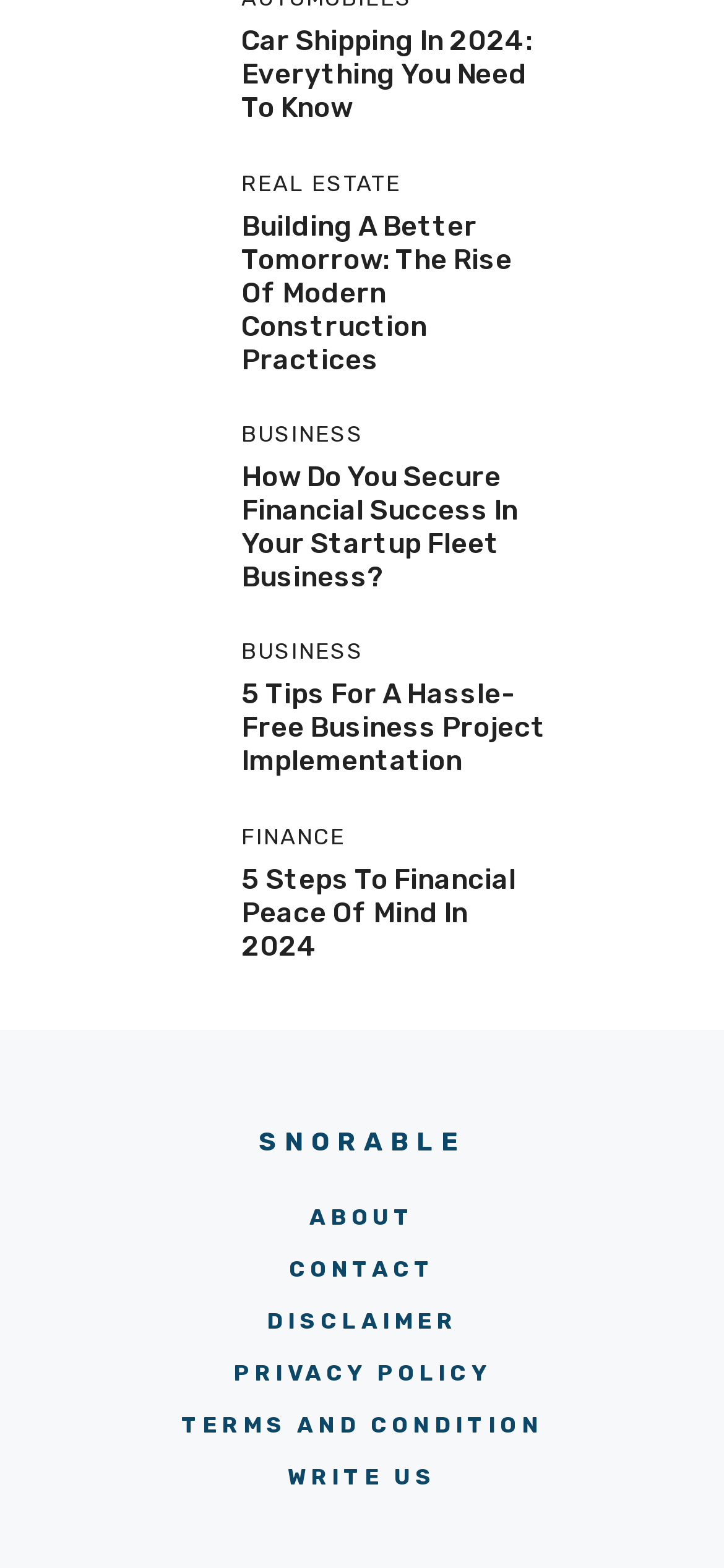Respond with a single word or phrase to the following question: How many links are there in the footer section?

6